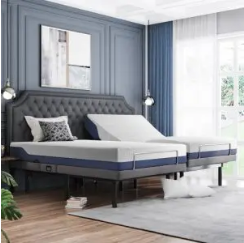How many adjustable sections does the bed have?
Using the image, provide a concise answer in one word or a short phrase.

multiple